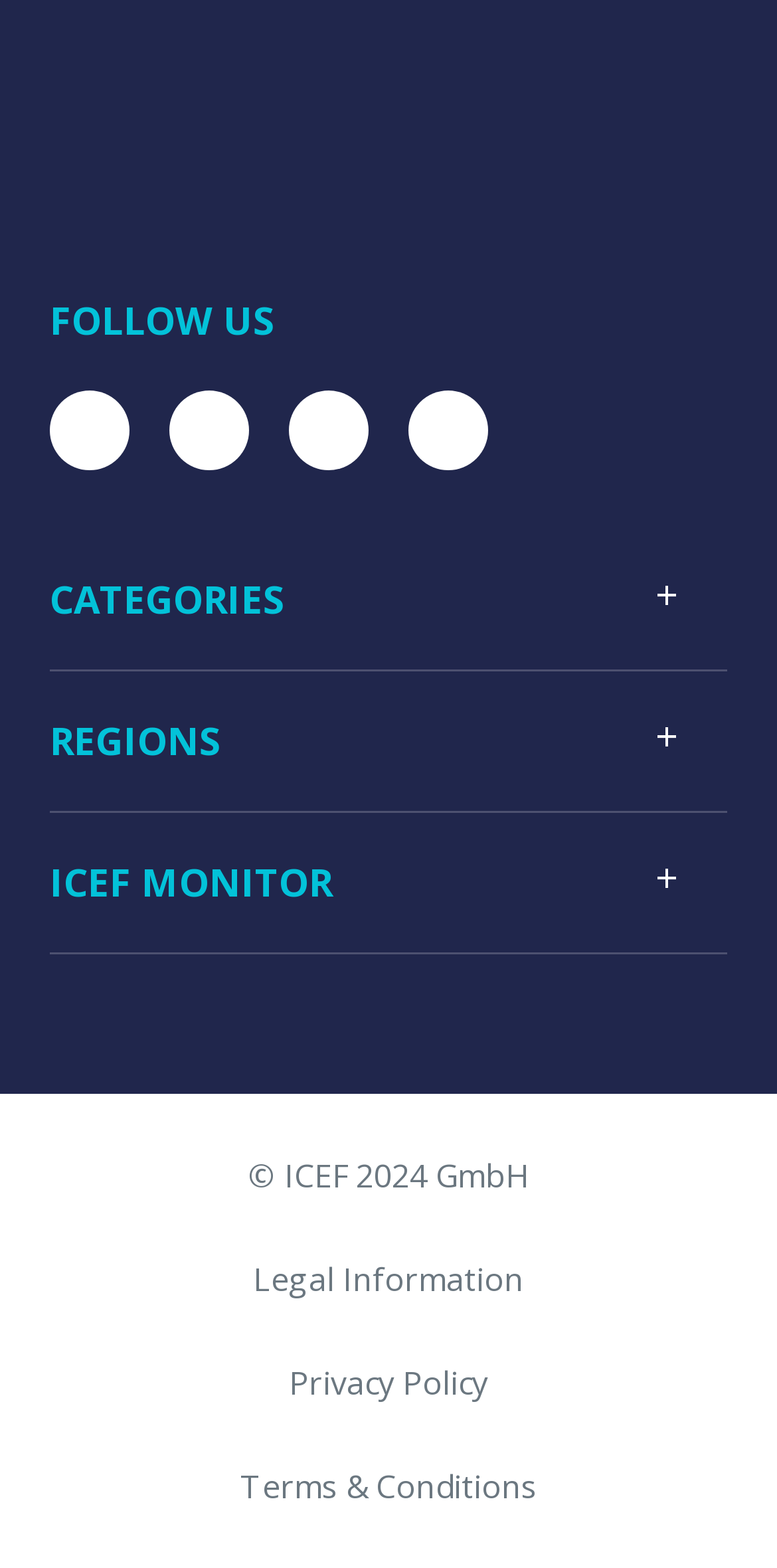Please identify the bounding box coordinates of the element's region that needs to be clicked to fulfill the following instruction: "Go to ICEF Monitor". The bounding box coordinates should consist of four float numbers between 0 and 1, i.e., [left, top, right, bottom].

[0.064, 0.545, 0.428, 0.579]